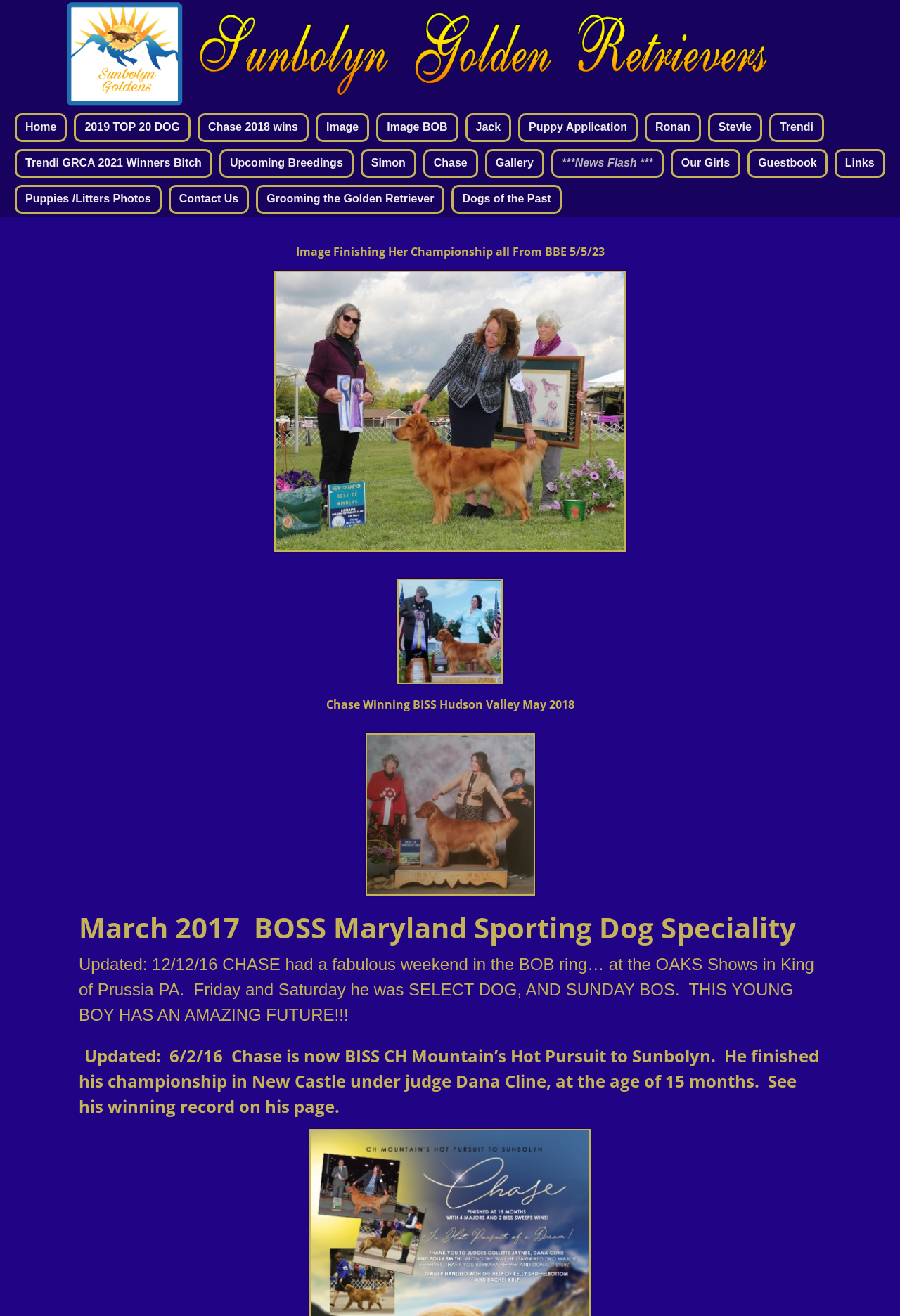Elaborate on the different components and information displayed on the webpage.

This webpage is about Sunbolyn Golden Retrievers, a breeder based in Pennsylvania. At the top, there is a row of links, including "Home", "2019 TOP 20 DOG", "Chase 2018 wins", and others, which provide navigation to different sections of the website. 

Below the navigation links, there are several headings and paragraphs of text. One heading reads "Image Finishing Her Championship all From BBE 5/5/23", and another reads "Chase Winning BISS Hudson Valley May 2018". There is also a paragraph of text that describes Chase's achievements in the BOB ring at the OAKS Shows in King of Prussia PA. 

Further down, there is another heading that reads "March 2017 BOSS Maryland Sporting Dog Speciality", and another paragraph of text that describes Chase's progress, including finishing his championship in New Castle under judge Dana Cline at the age of 15 months. 

On the right side of the page, there are more links, including "Puppy Application", "Ronan", "Stevie", and others, which likely provide information about specific dogs or services offered by the breeder.